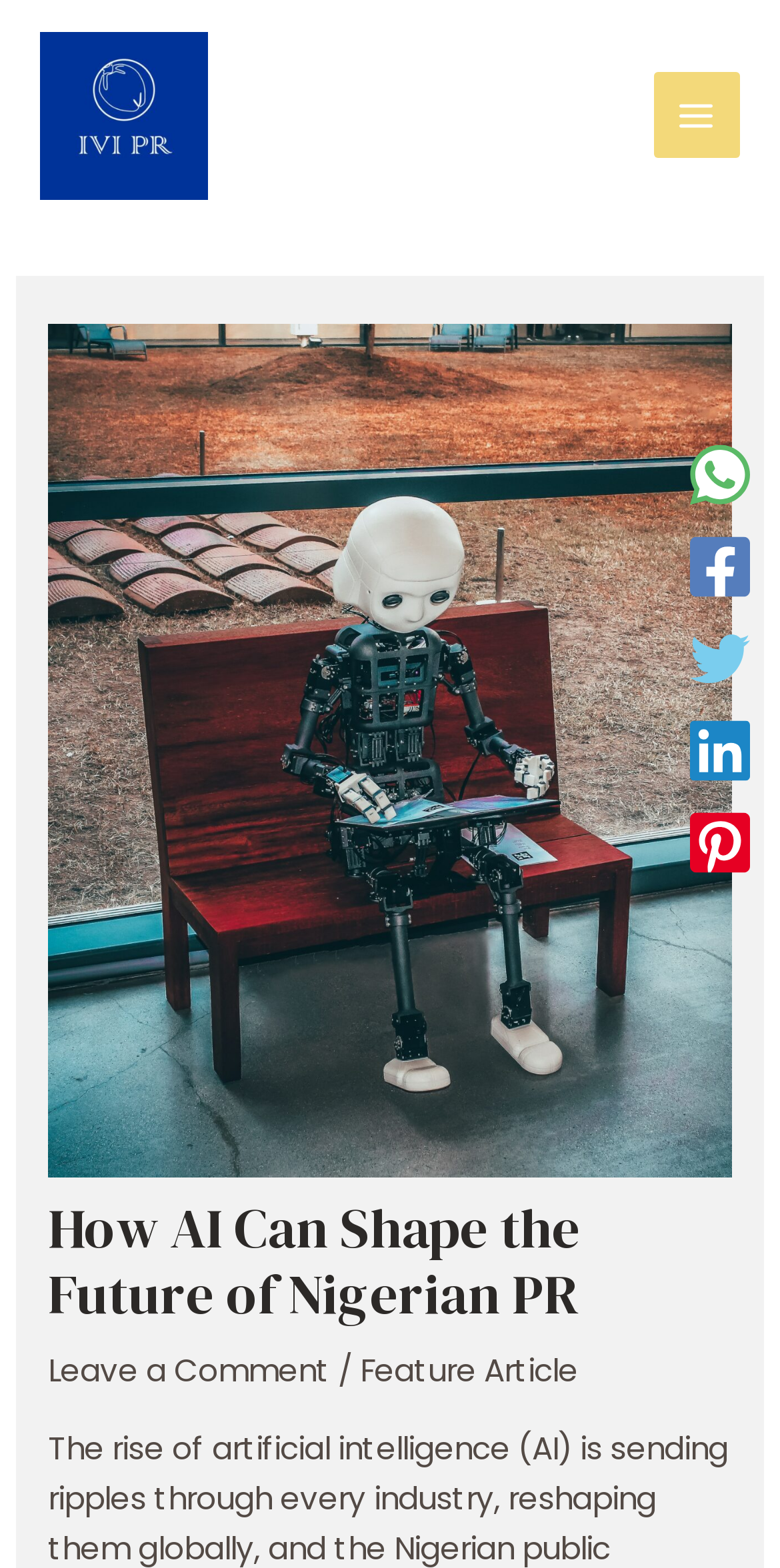Please identify the bounding box coordinates of the area that needs to be clicked to fulfill the following instruction: "Check the date of July 7, 2023."

None